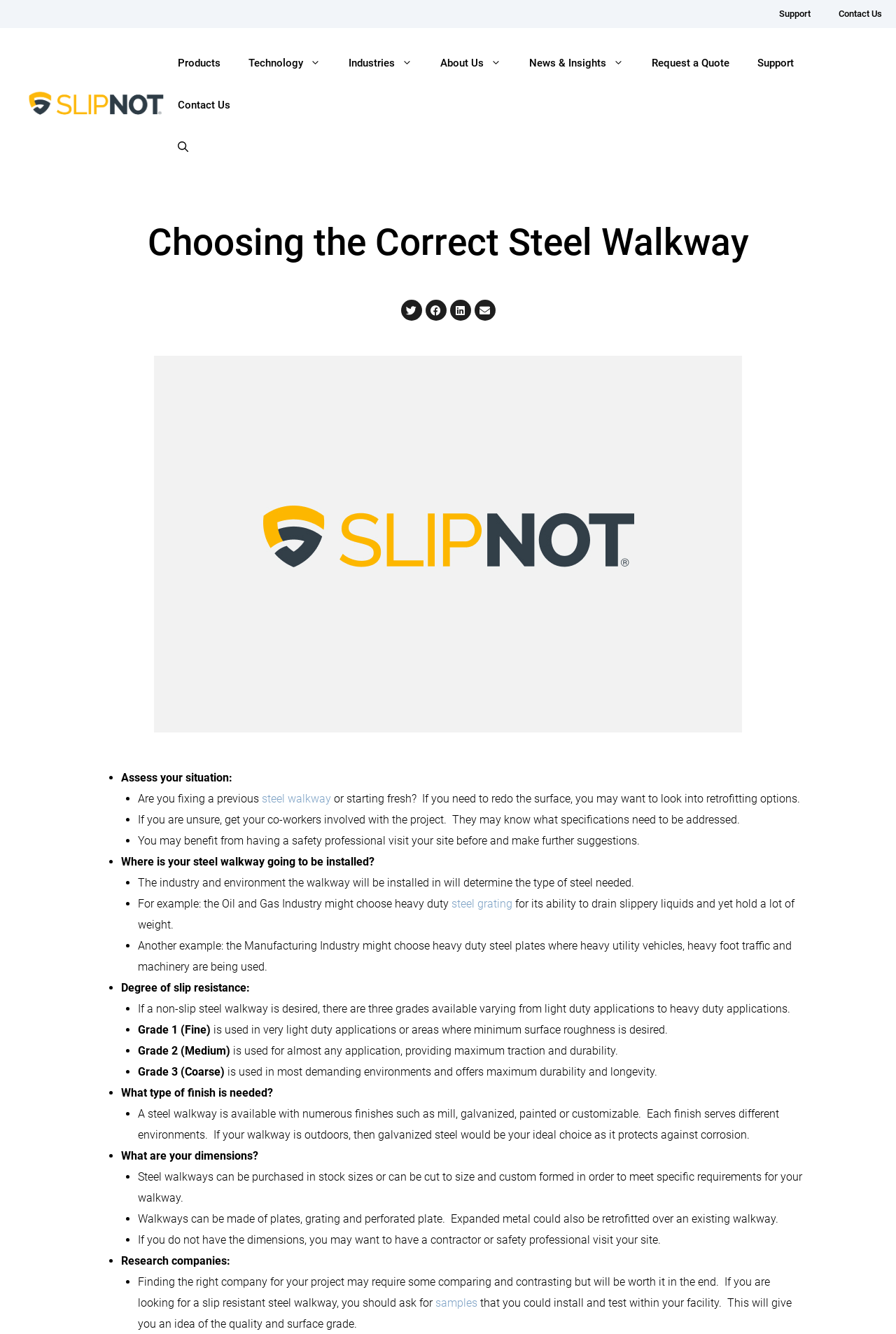Determine the bounding box coordinates of the section I need to click to execute the following instruction: "Click on the 'Support' link". Provide the coordinates as four float numbers between 0 and 1, i.e., [left, top, right, bottom].

[0.854, 0.0, 0.92, 0.021]